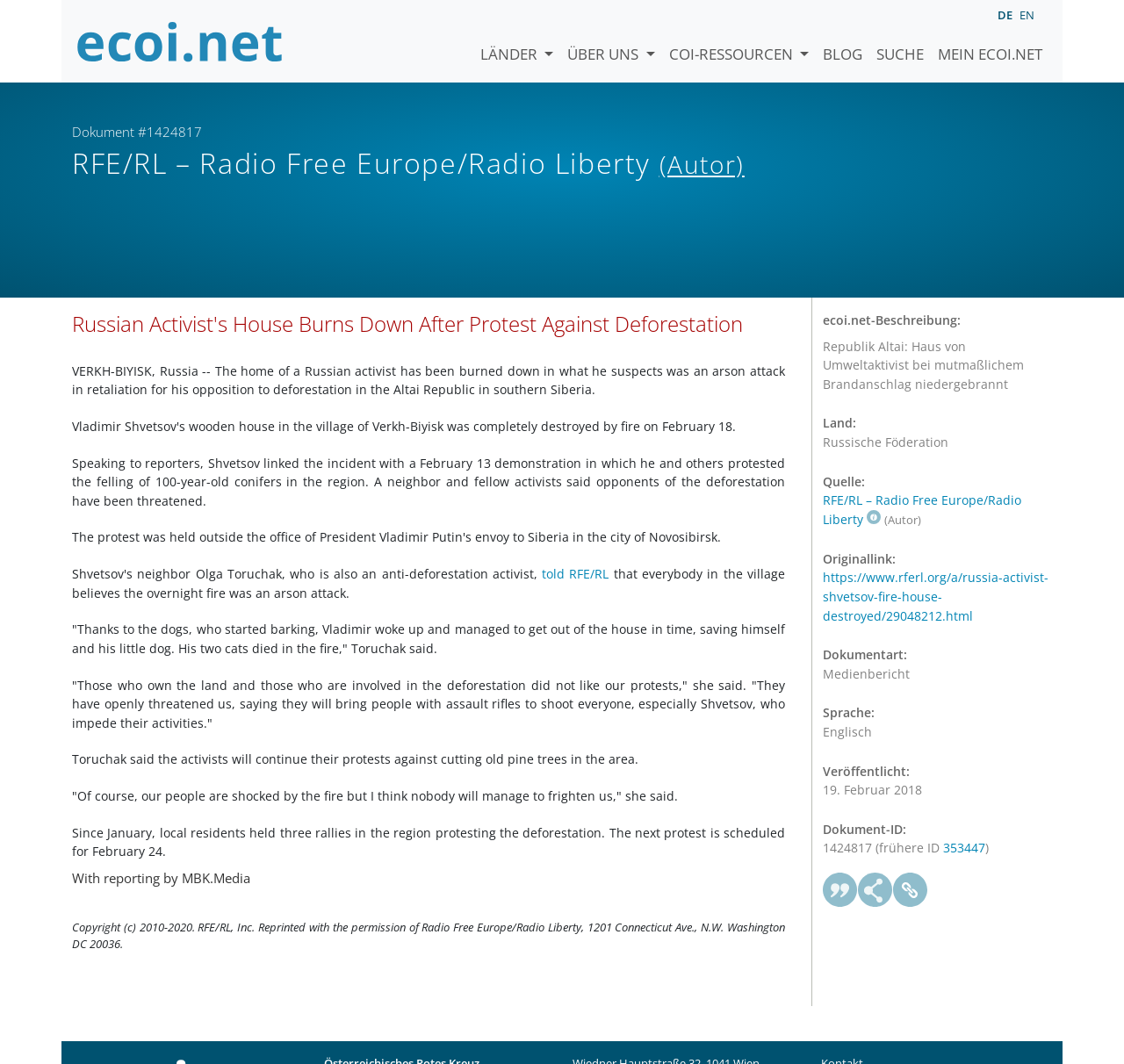Locate the bounding box coordinates of the element that should be clicked to fulfill the instruction: "Read the article about Russian Activist's House Burns Down After Protest Against Deforestation".

[0.064, 0.293, 0.698, 0.325]